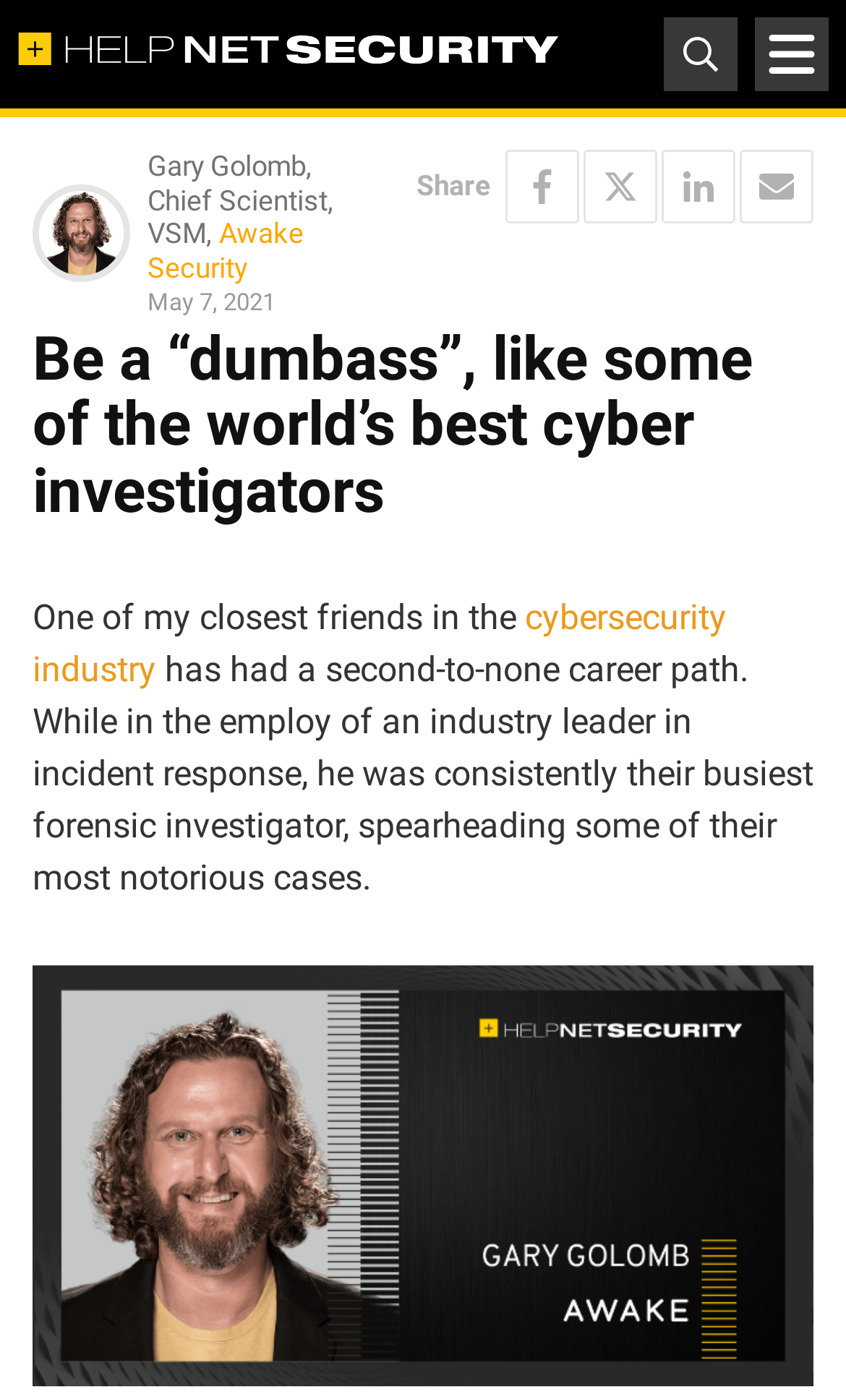What is the date of the article?
Answer the question with a detailed and thorough explanation.

The date of the article is May 7, 2021, which can be found in the text 'May 7, 2021' located below the image of Gary Golomb.